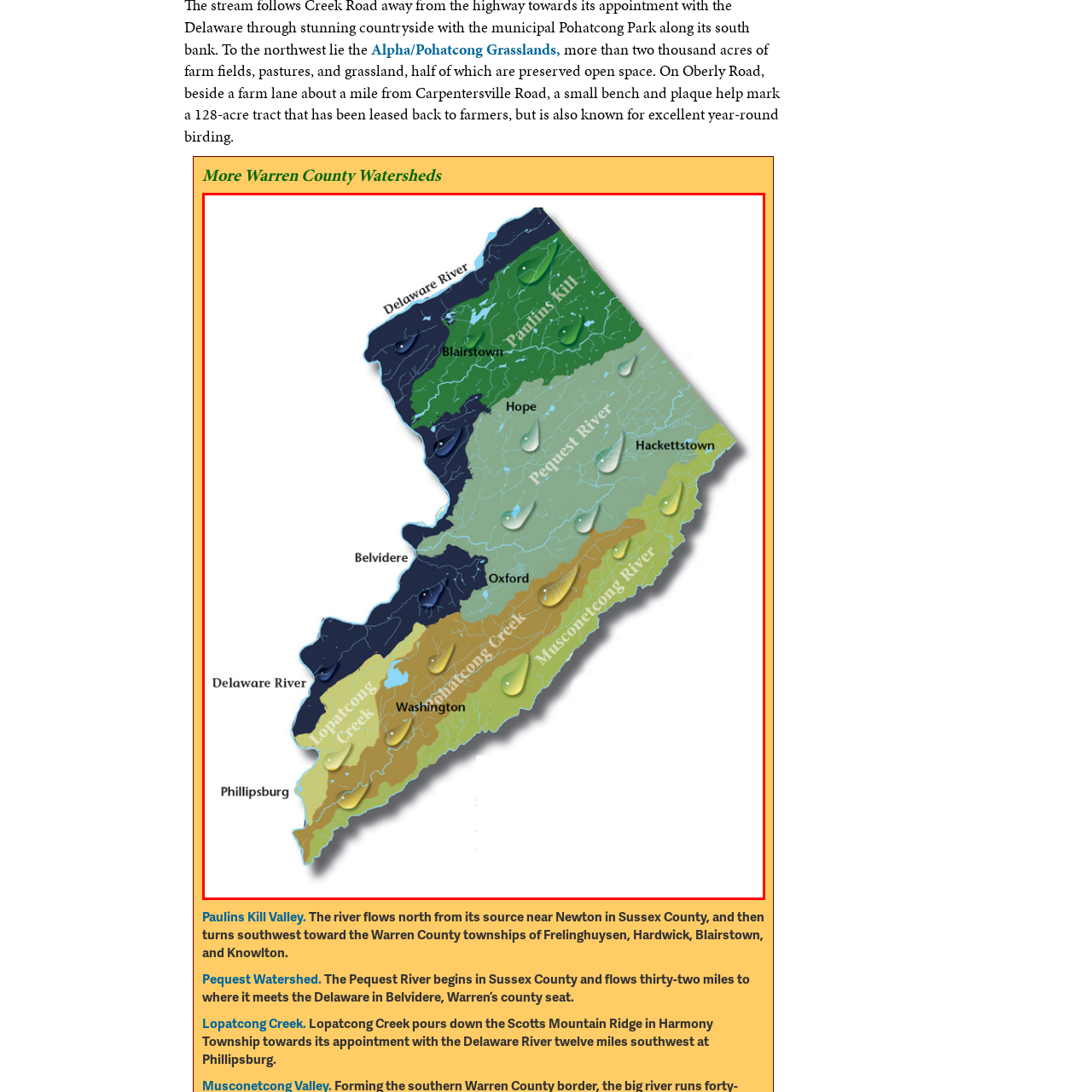What is the purpose of the colored watersheds?
Take a look at the image highlighted by the red bounding box and provide a detailed answer to the question.

The caption states that each watershed is distinctly colored, providing a clear visual representation of the area's diverse aquatic ecosystems. This implies that the colors are used to differentiate and highlight the various ecosystems within the region.